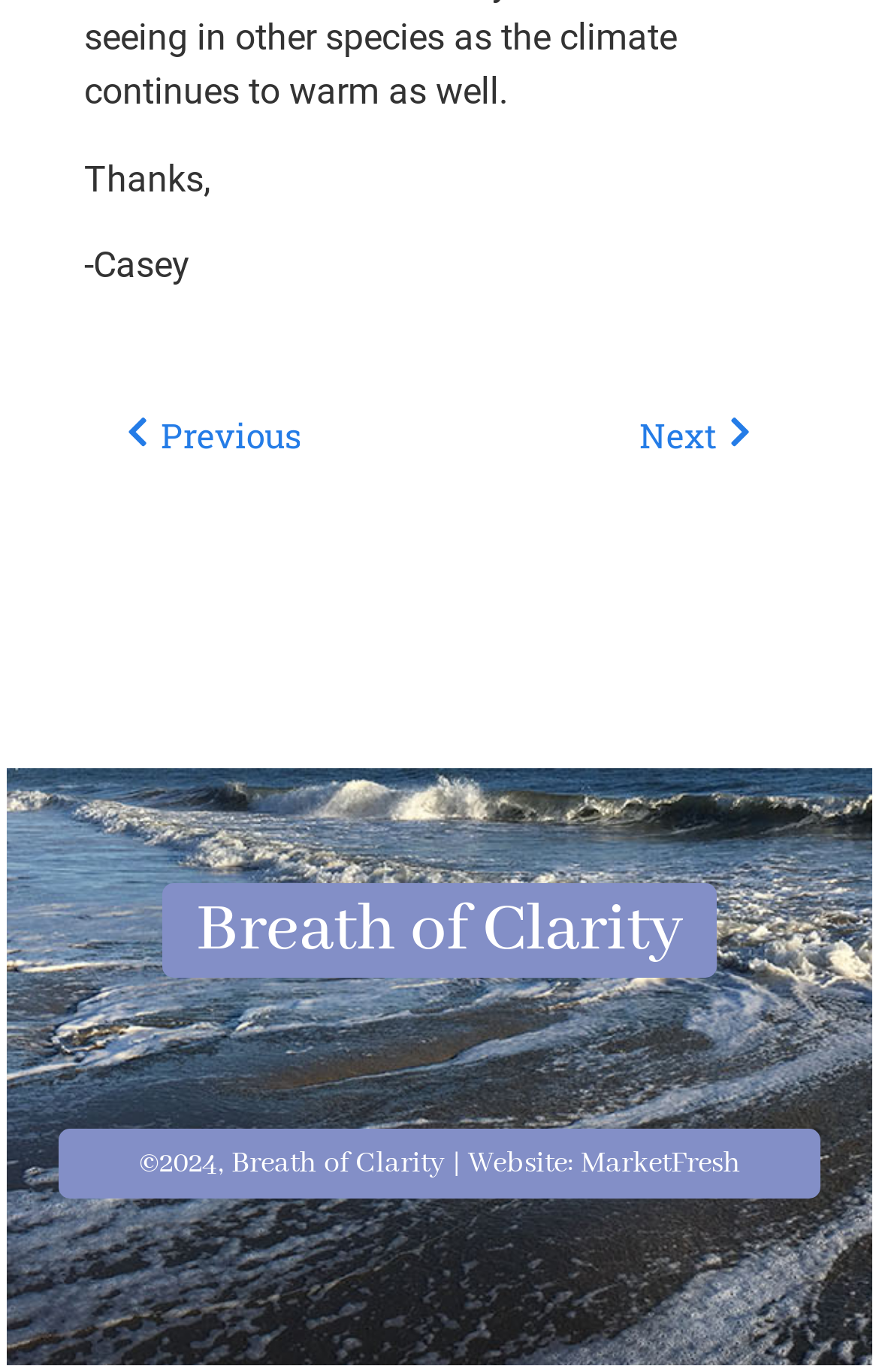How many navigation links are there?
Please provide a detailed and comprehensive answer to the question.

There are two navigation links, 'Prev Previous' and 'Next Next', located at the top of the webpage, which can be used to navigate through the content.